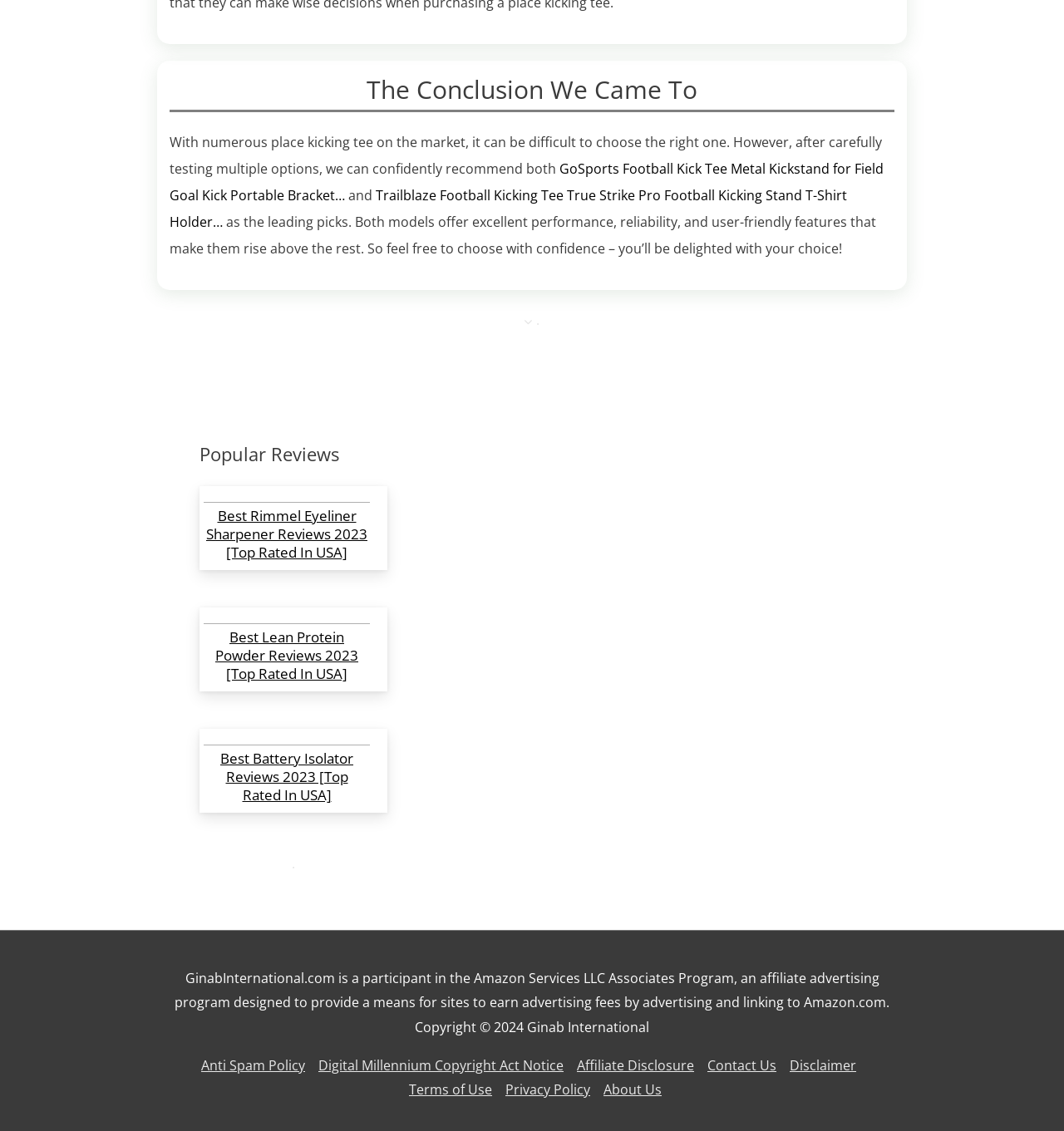Please give a one-word or short phrase response to the following question: 
How many links are listed at the bottom of the webpage?

7